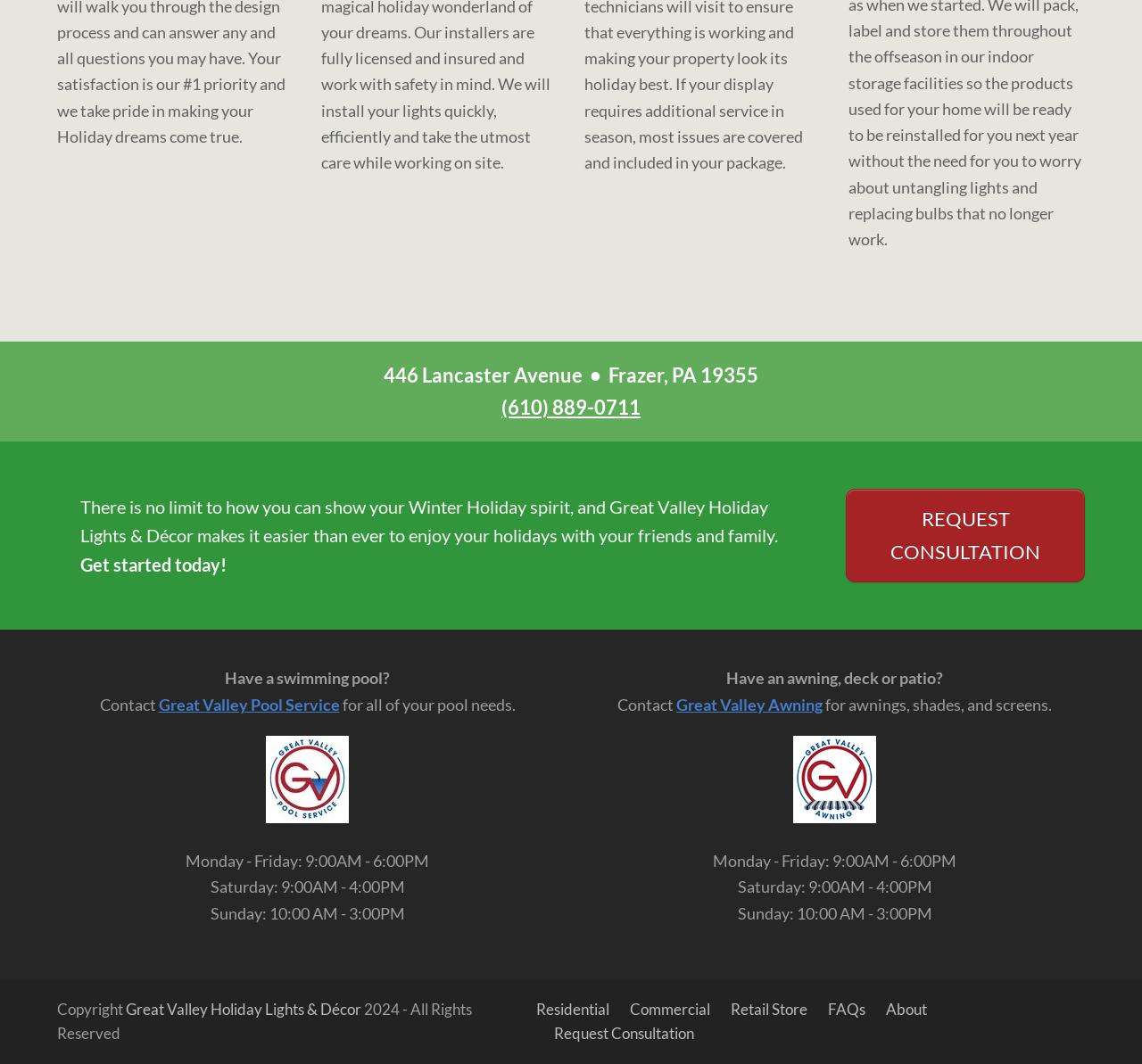Respond to the question below with a concise word or phrase:
What is the name of the company that provides awning services?

Great Valley Awning